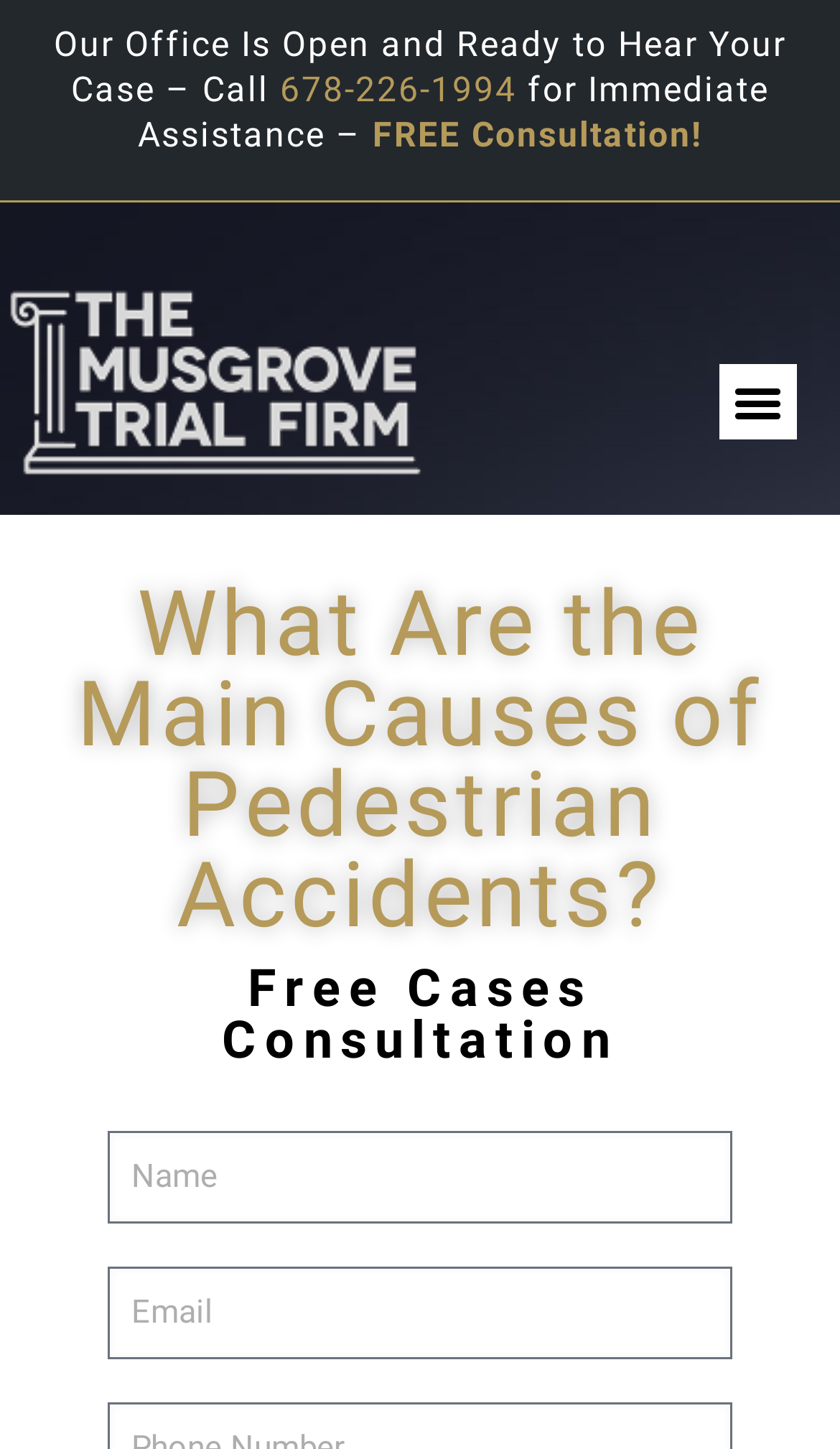Answer the question below with a single word or a brief phrase: 
How many headings are there on the webpage?

2